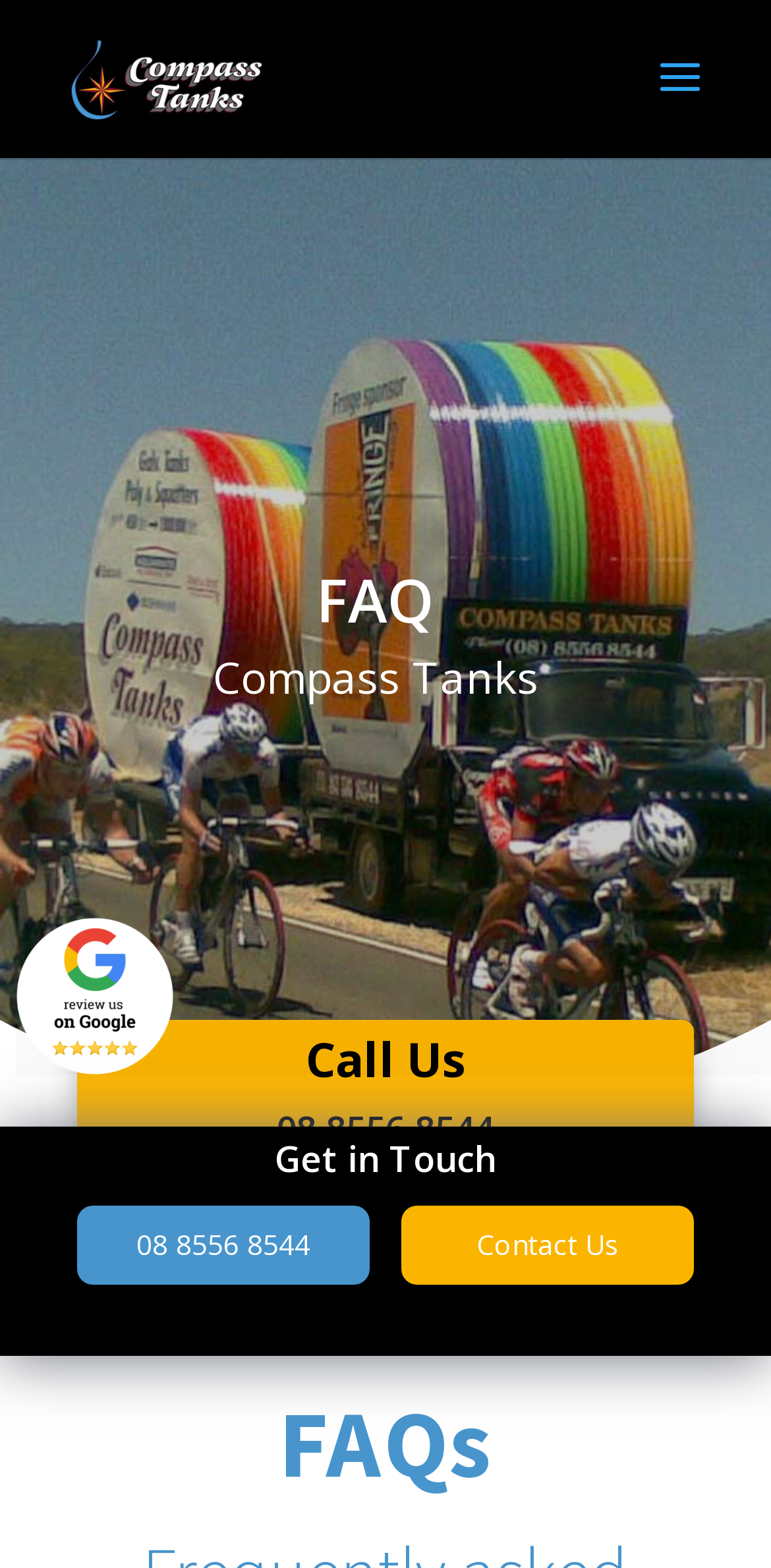Highlight the bounding box of the UI element that corresponds to this description: "alt="Compass Tanks"".

[0.087, 0.034, 0.343, 0.062]